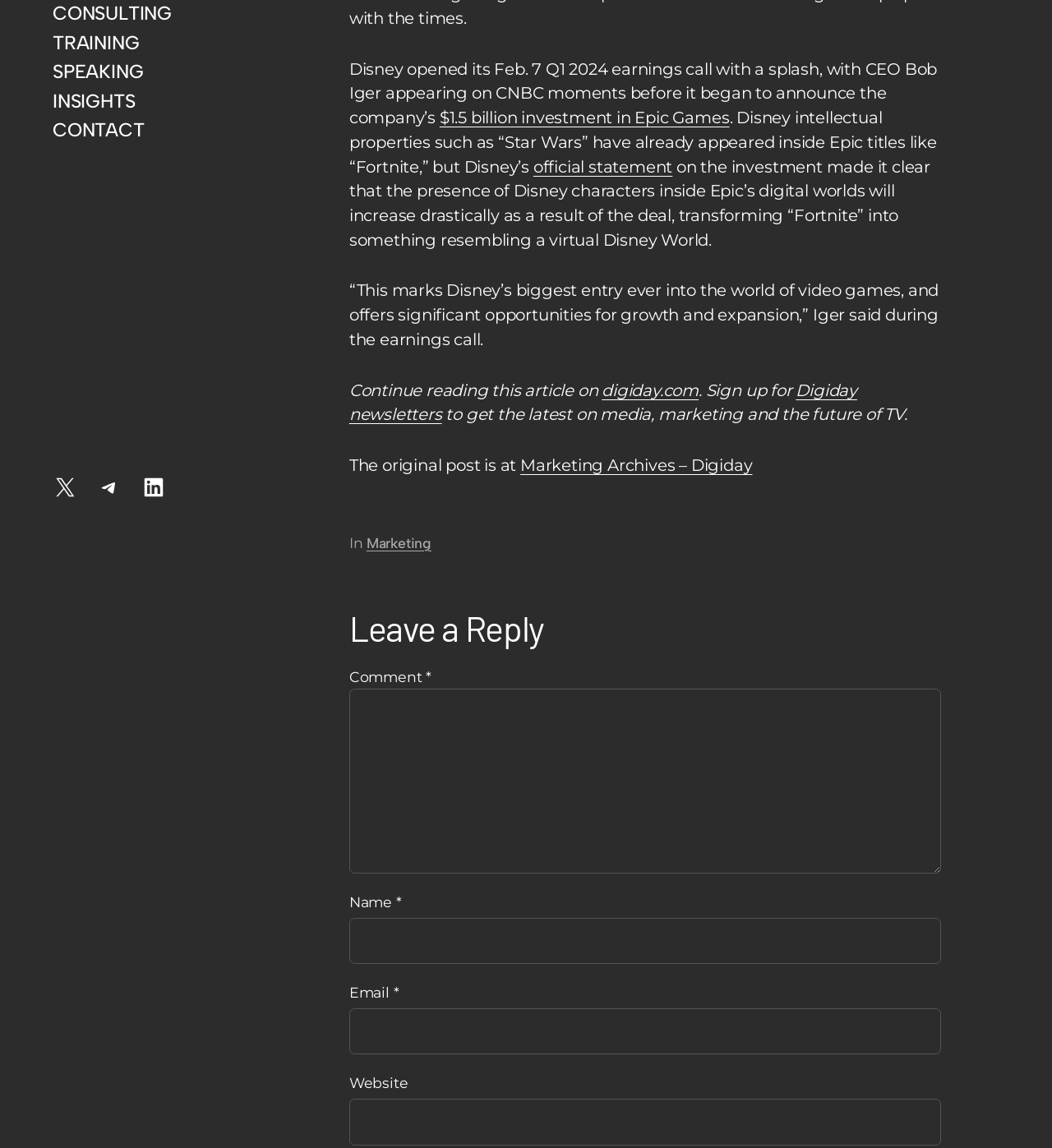Please determine the bounding box coordinates for the element with the description: "parent_node: Name * name="author"".

[0.332, 0.799, 0.894, 0.84]